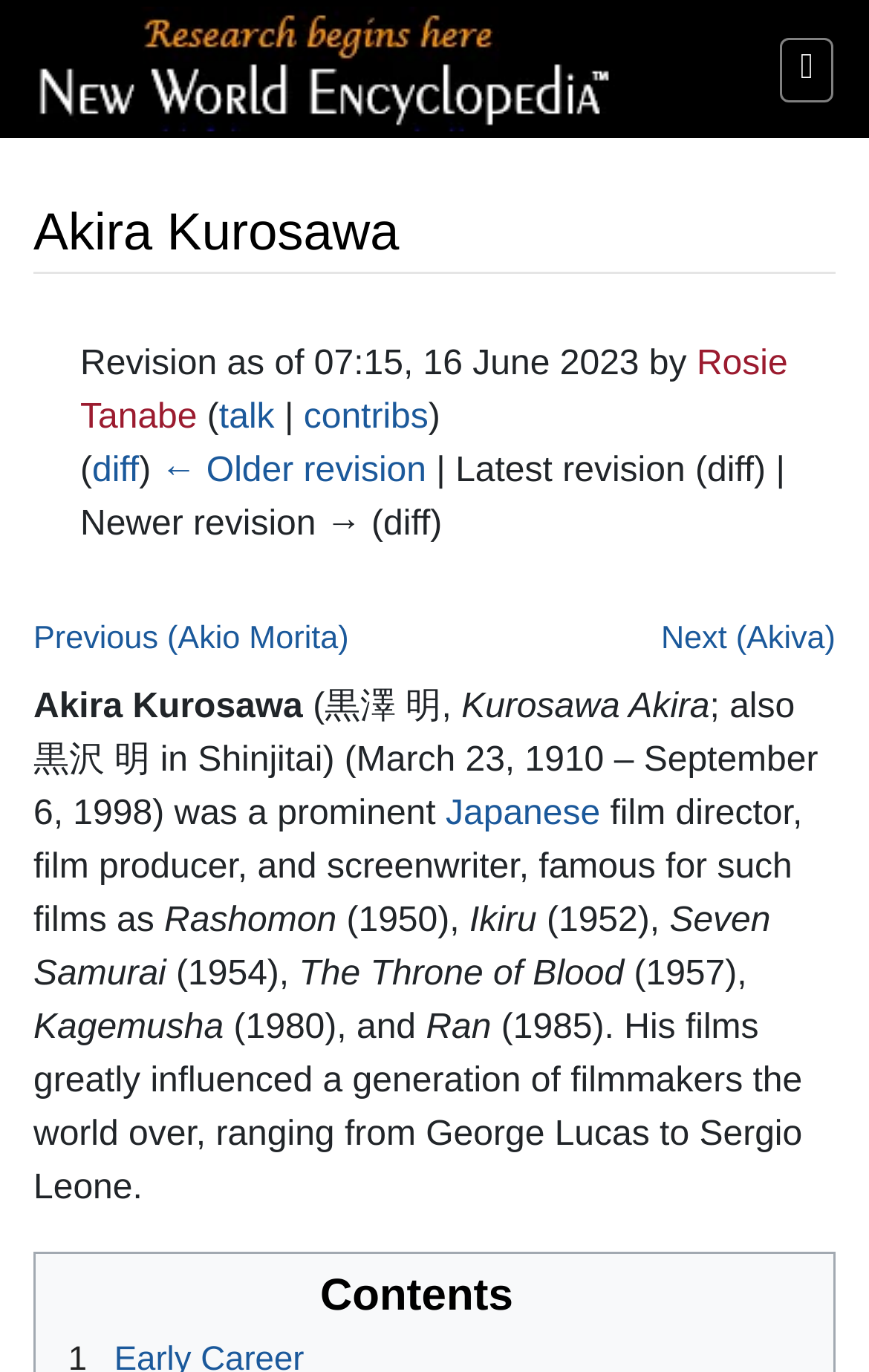Please indicate the bounding box coordinates of the element's region to be clicked to achieve the instruction: "View the biography of Akira Kurosawa". Provide the coordinates as four float numbers between 0 and 1, i.e., [left, top, right, bottom].

[0.038, 0.502, 0.349, 0.529]